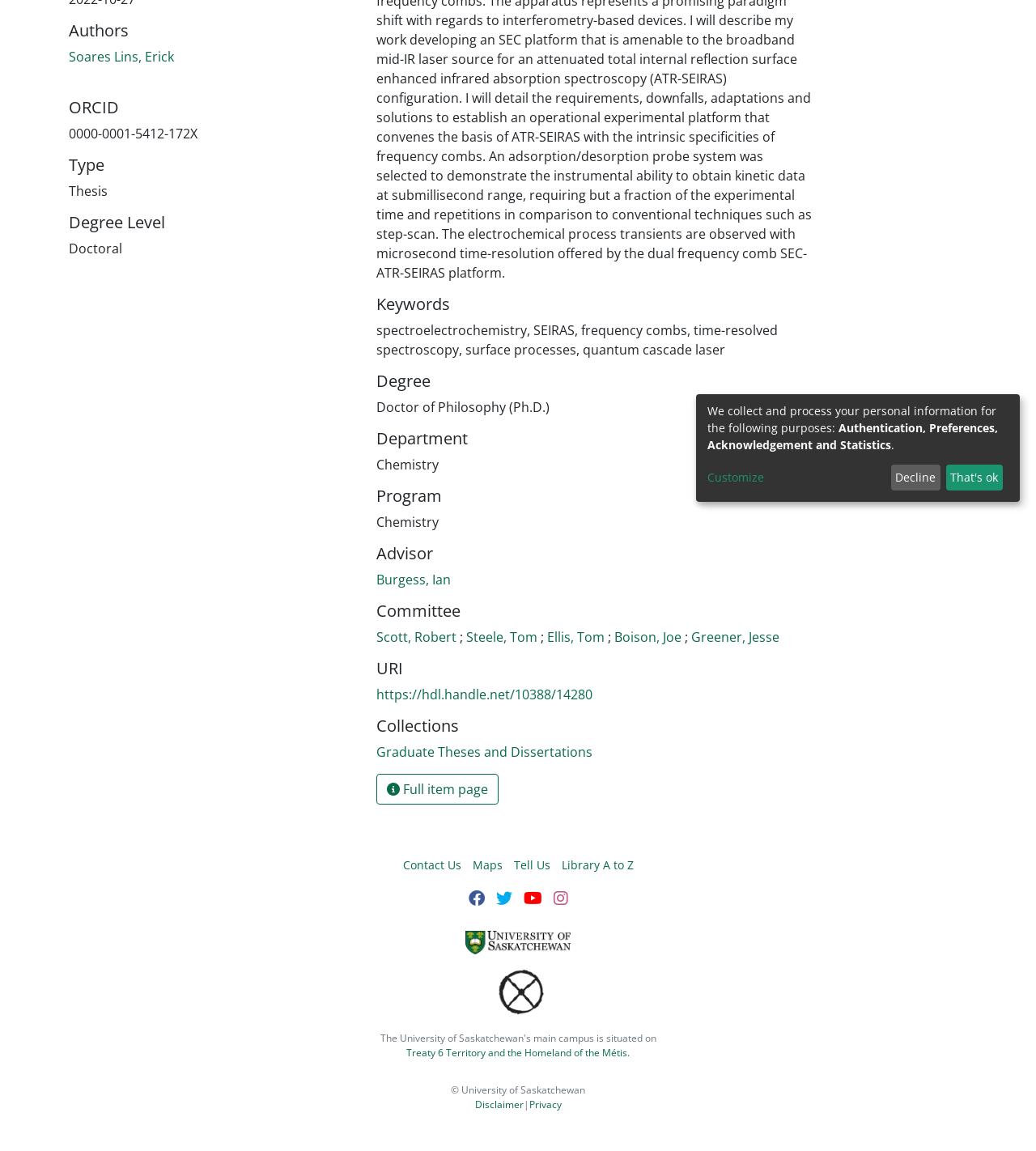Give the bounding box coordinates for the element described as: "Scott, Robert".

[0.363, 0.545, 0.444, 0.561]